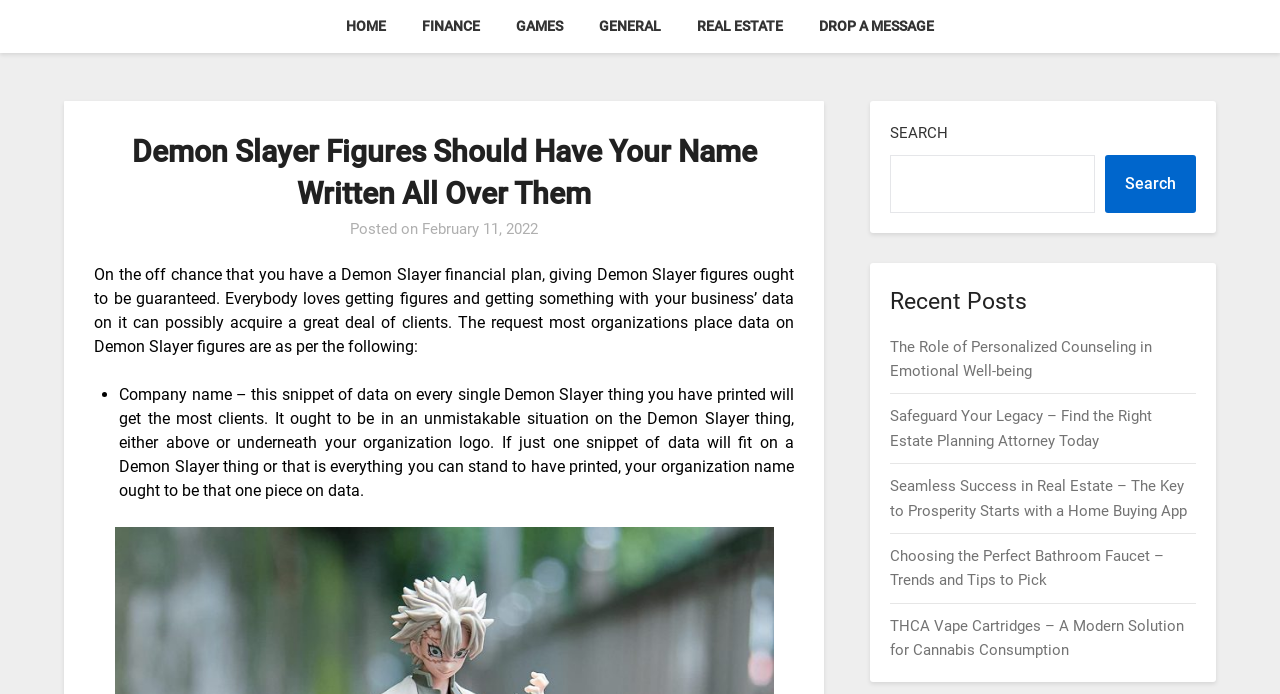Highlight the bounding box coordinates of the element you need to click to perform the following instruction: "Read about SIDE EFFECTS."

None